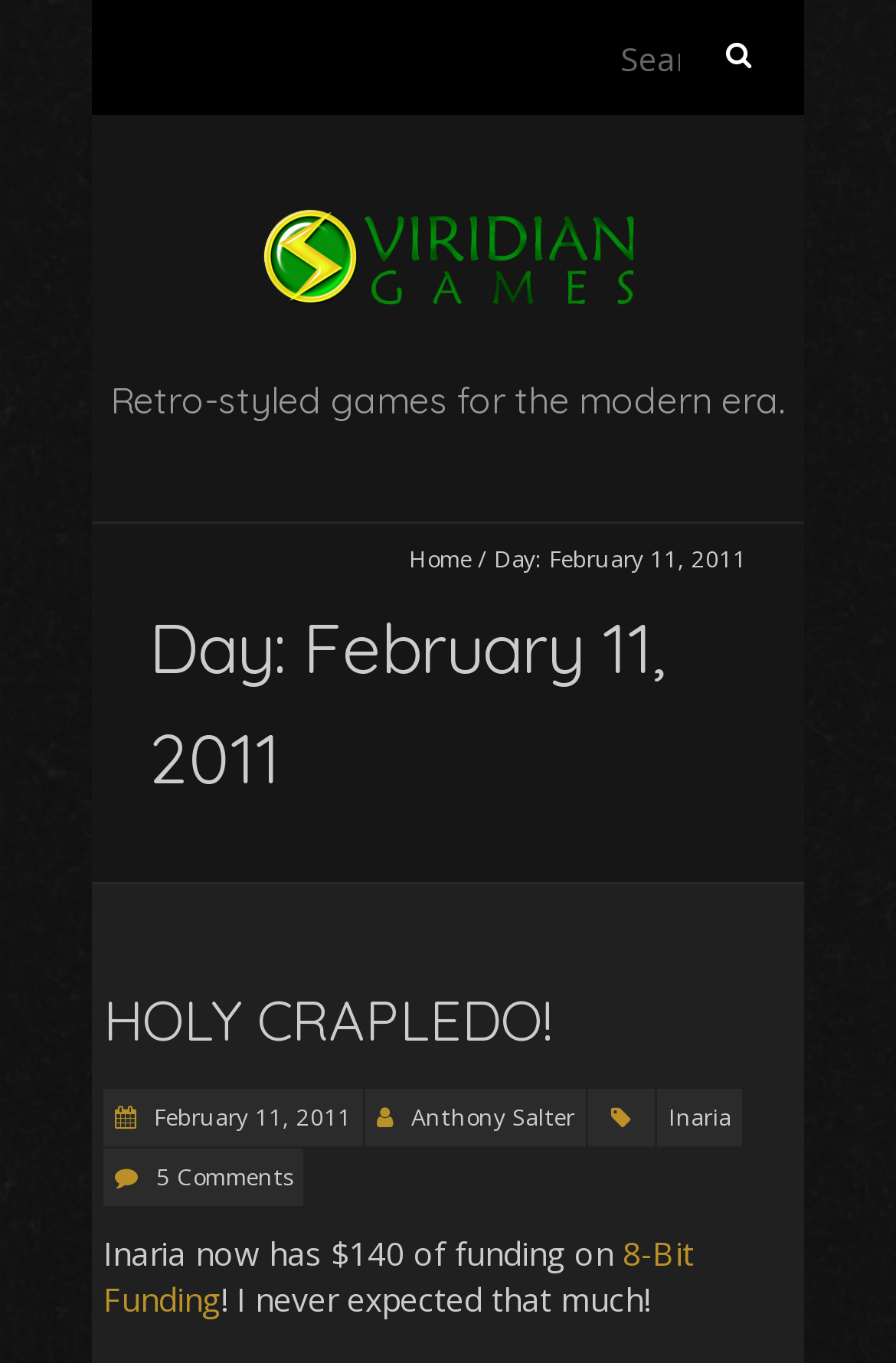Bounding box coordinates should be in the format (top-left x, top-left y, bottom-right x, bottom-right y) and all values should be floating point numbers between 0 and 1. Determine the bounding box coordinate for the UI element described as: February 11, 2011

[0.164, 0.807, 0.392, 0.83]